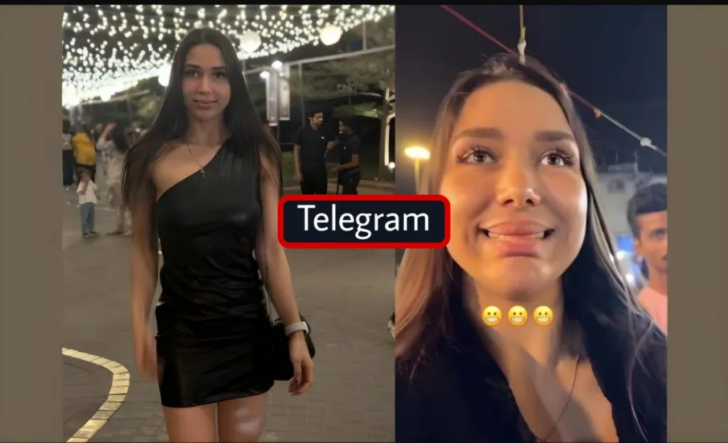How many individuals are present in the right photograph?
Please respond to the question thoroughly and include all relevant details.

The right photograph captures a candid moment with the woman having a playful expression, and there are other individuals present in the background, indicating a casual and friendly vibe.